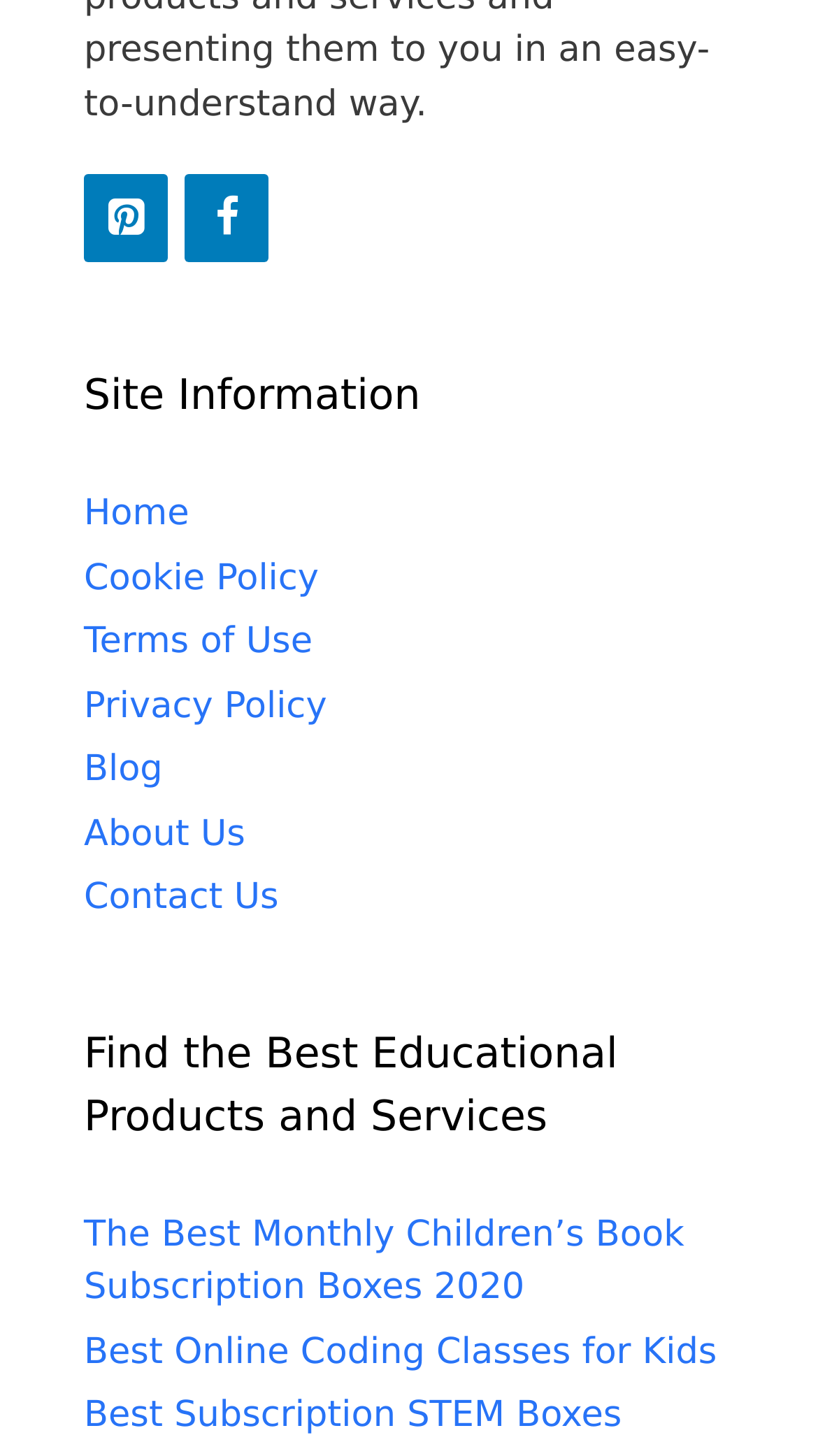Using the provided element description, identify the bounding box coordinates as (top-left x, top-left y, bottom-right x, bottom-right y). Ensure all values are between 0 and 1. Description: Feature Requests

None